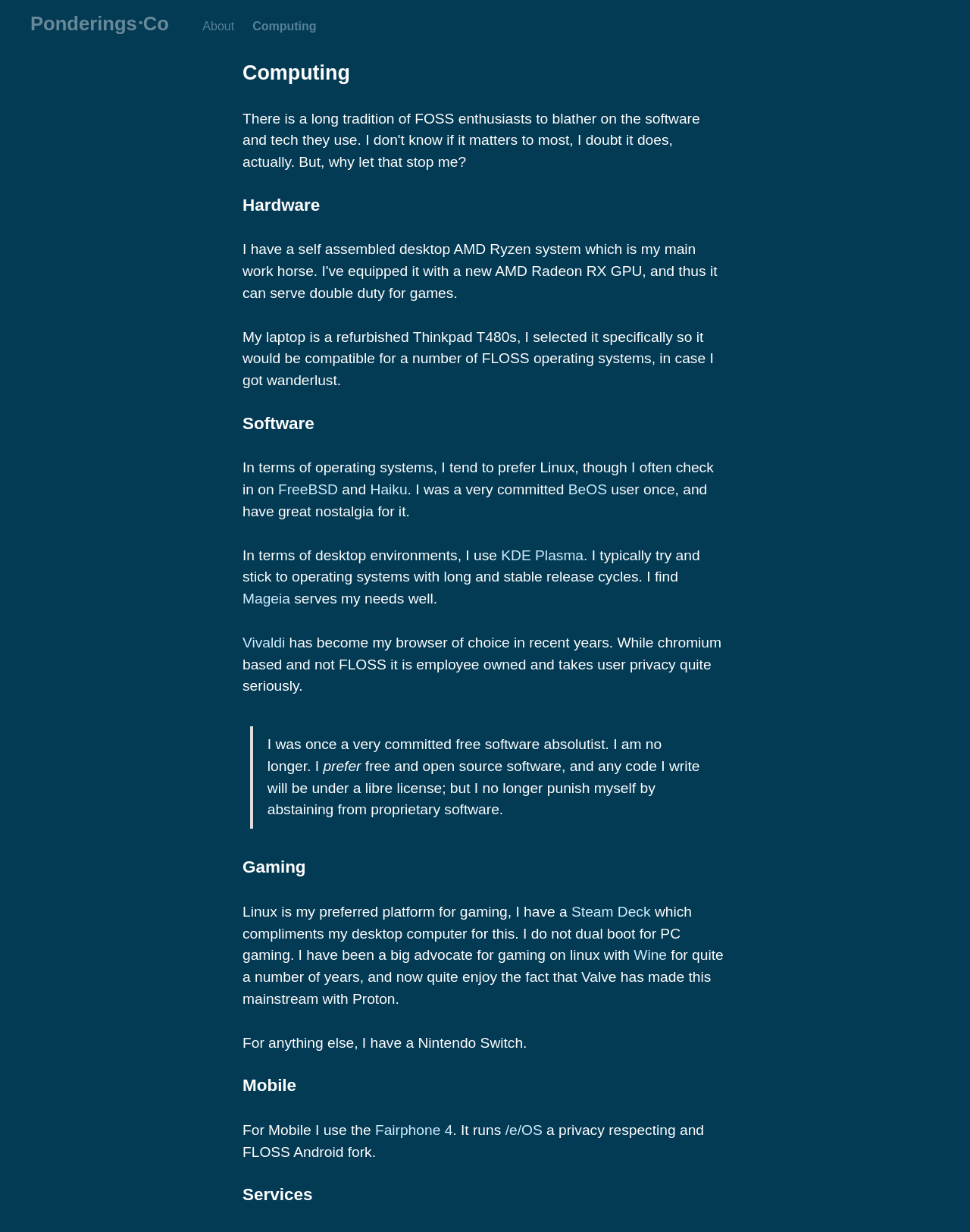Pinpoint the bounding box coordinates of the clickable area needed to execute the instruction: "Click on the 'About' link". The coordinates should be specified as four float numbers between 0 and 1, i.e., [left, top, right, bottom].

[0.209, 0.016, 0.242, 0.026]